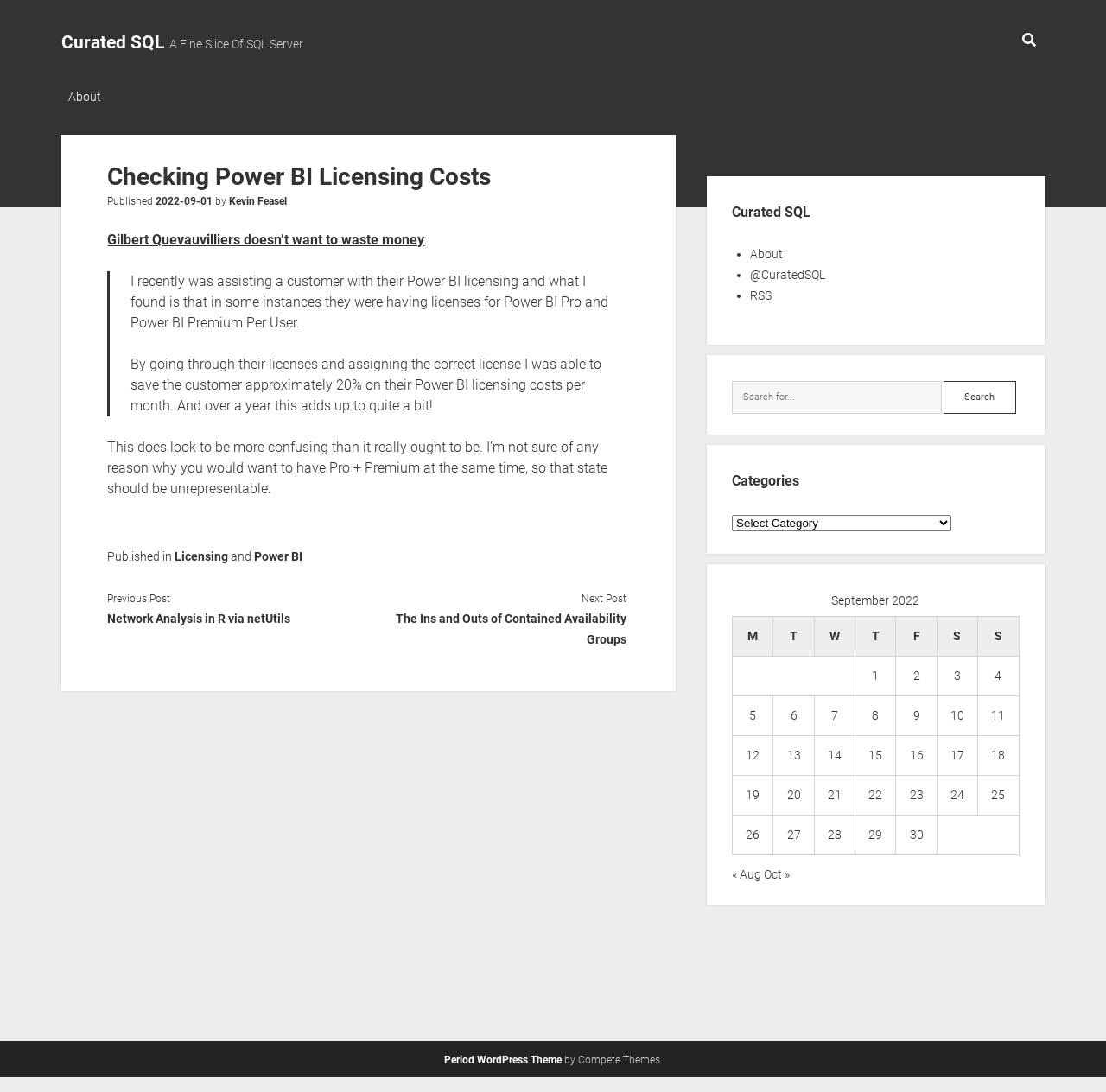Locate the bounding box coordinates of the area where you should click to accomplish the instruction: "Read the article by Brad Hayes".

None